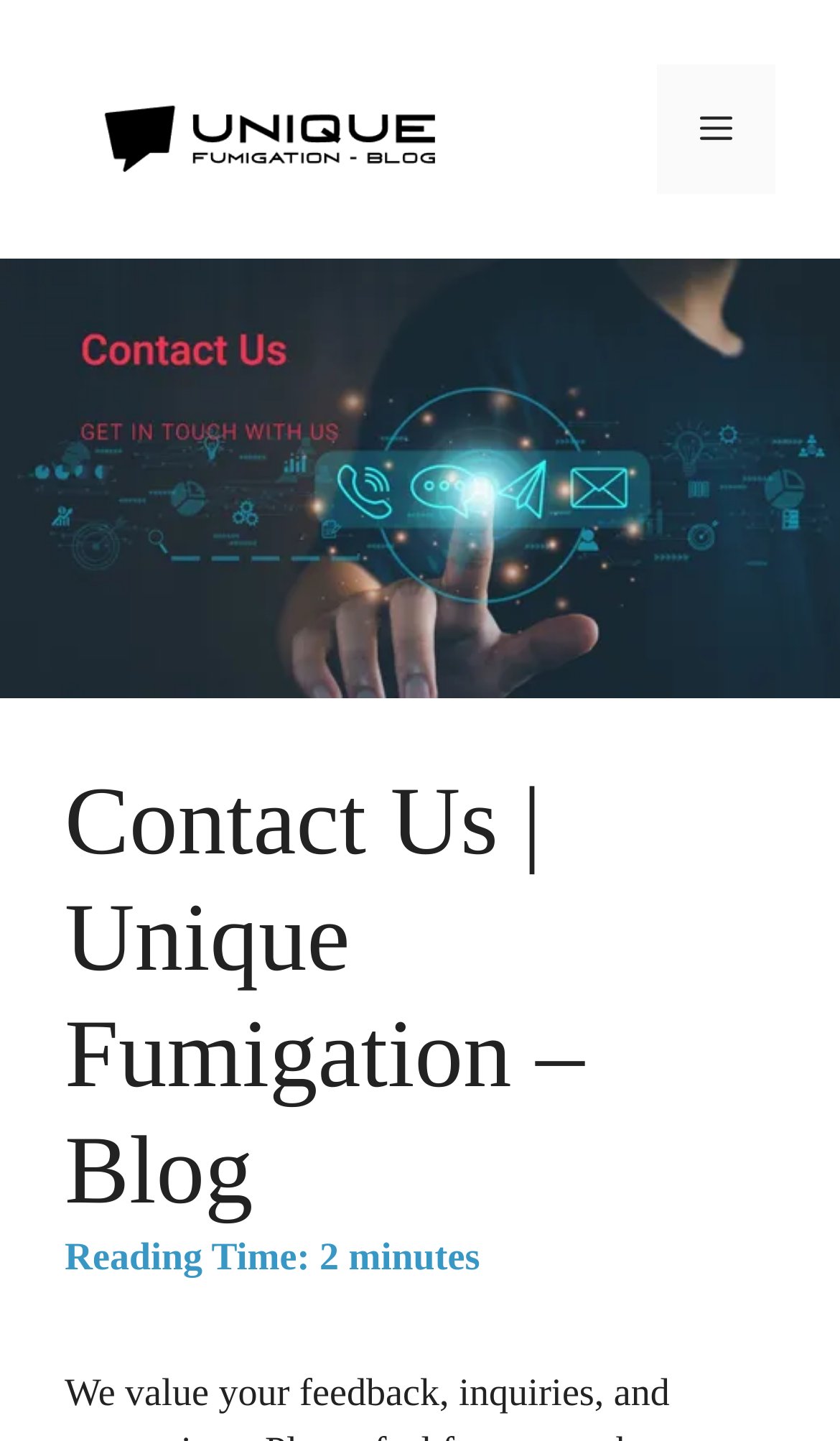What is the purpose of the button with the text 'Menu'?
Kindly give a detailed and elaborate answer to the question.

I found the answer by looking at the button element with the text 'Menu' which has an attribute 'controls' with the value 'primary-menu', indicating that it is used to toggle the primary menu.